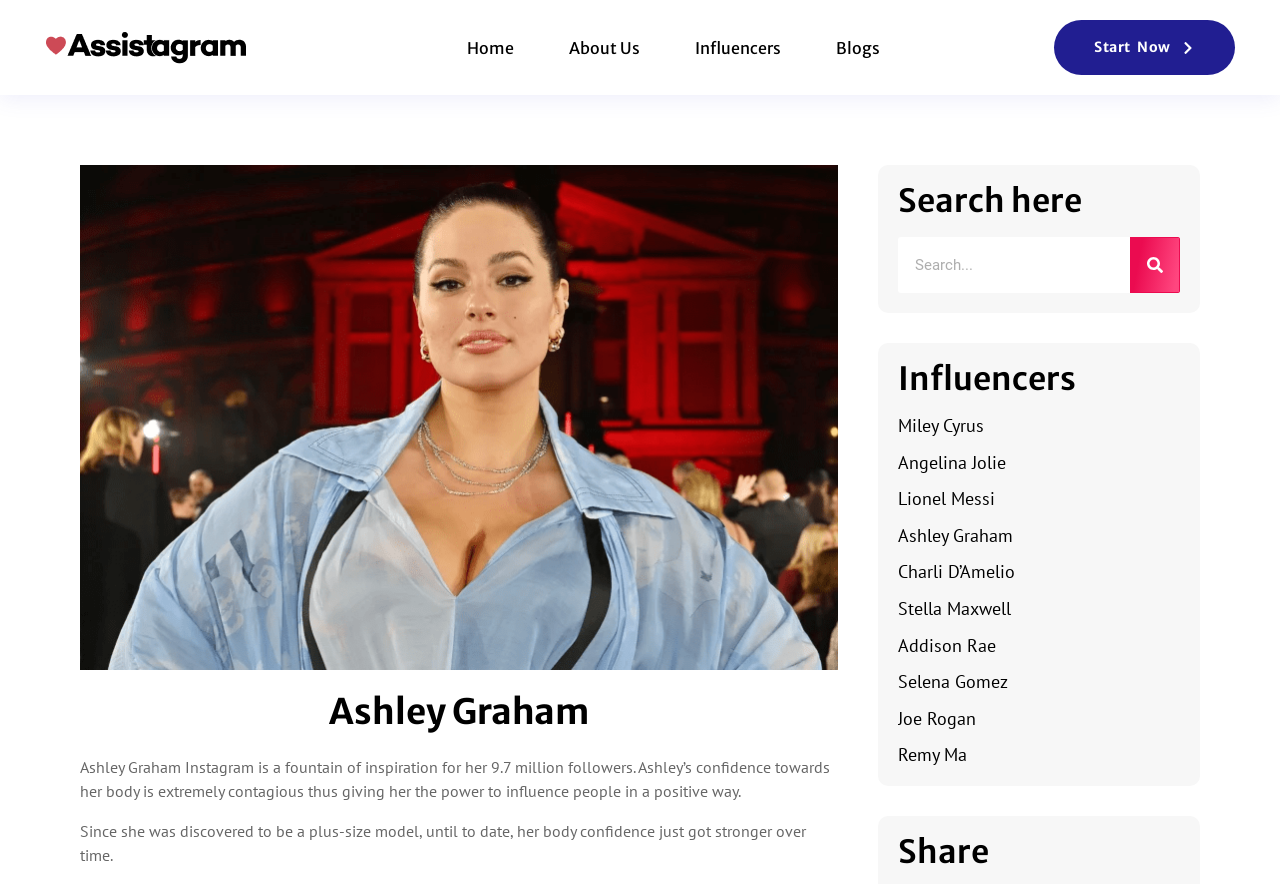What is the theme of the webpage content?
Refer to the image and give a detailed answer to the query.

The webpage content revolves around Ashley Graham's confidence towards her body and her influence on people, as well as featuring other influencers, which suggests that the theme of the webpage is related to influencers and body confidence.